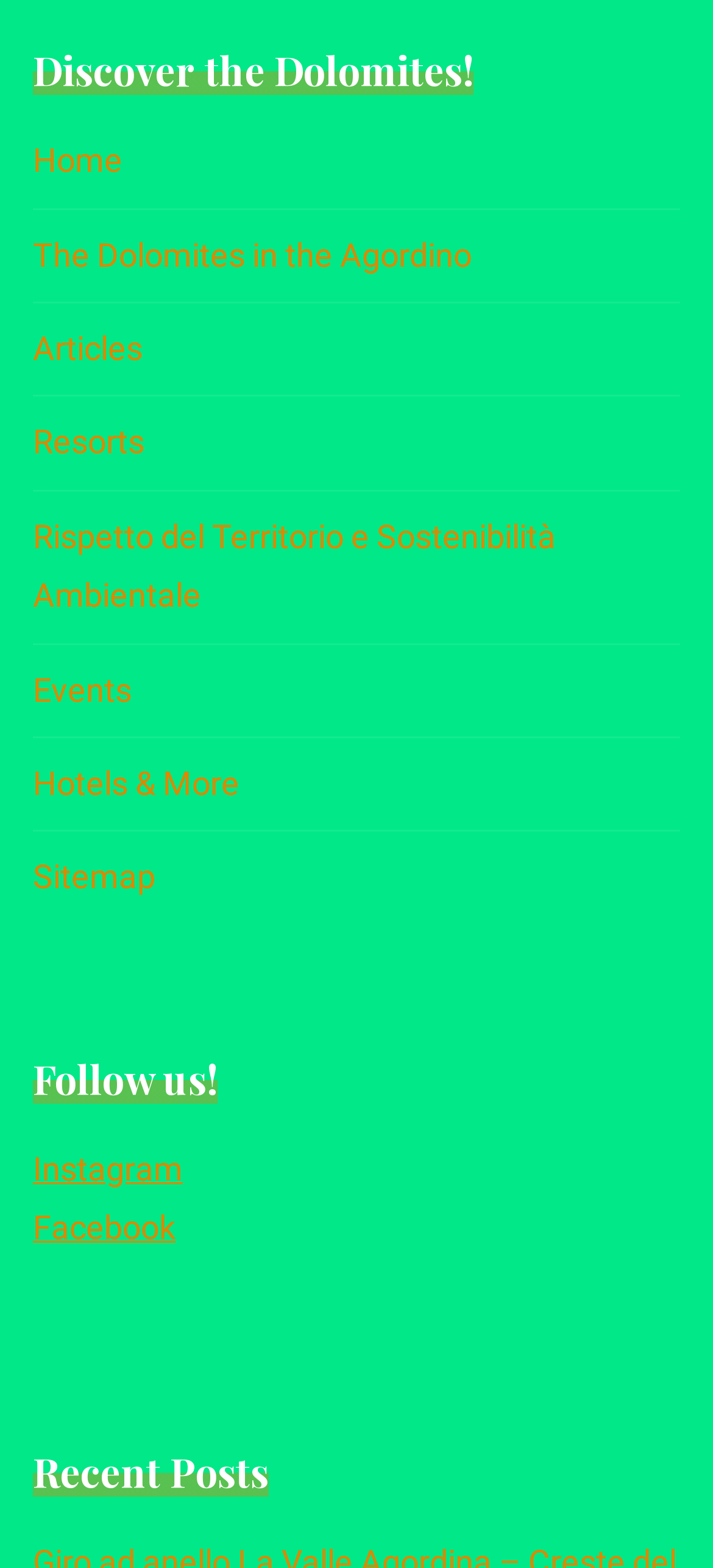From the element description Hotels & More, predict the bounding box coordinates of the UI element. The coordinates must be specified in the format (top-left x, top-left y, bottom-right x, bottom-right y) and should be within the 0 to 1 range.

[0.046, 0.487, 0.336, 0.512]